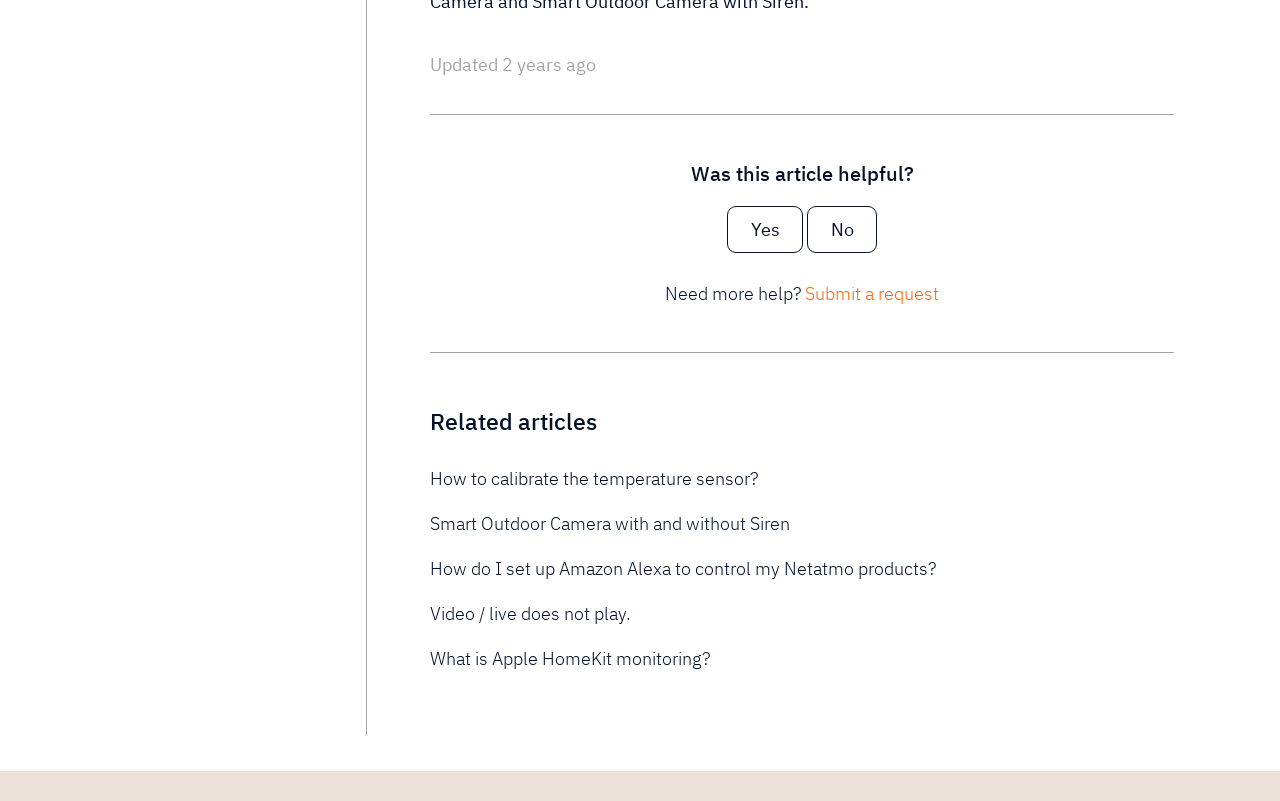What is the text of the link below the rating options?
Using the information from the image, give a concise answer in one word or a short phrase.

Submit a request